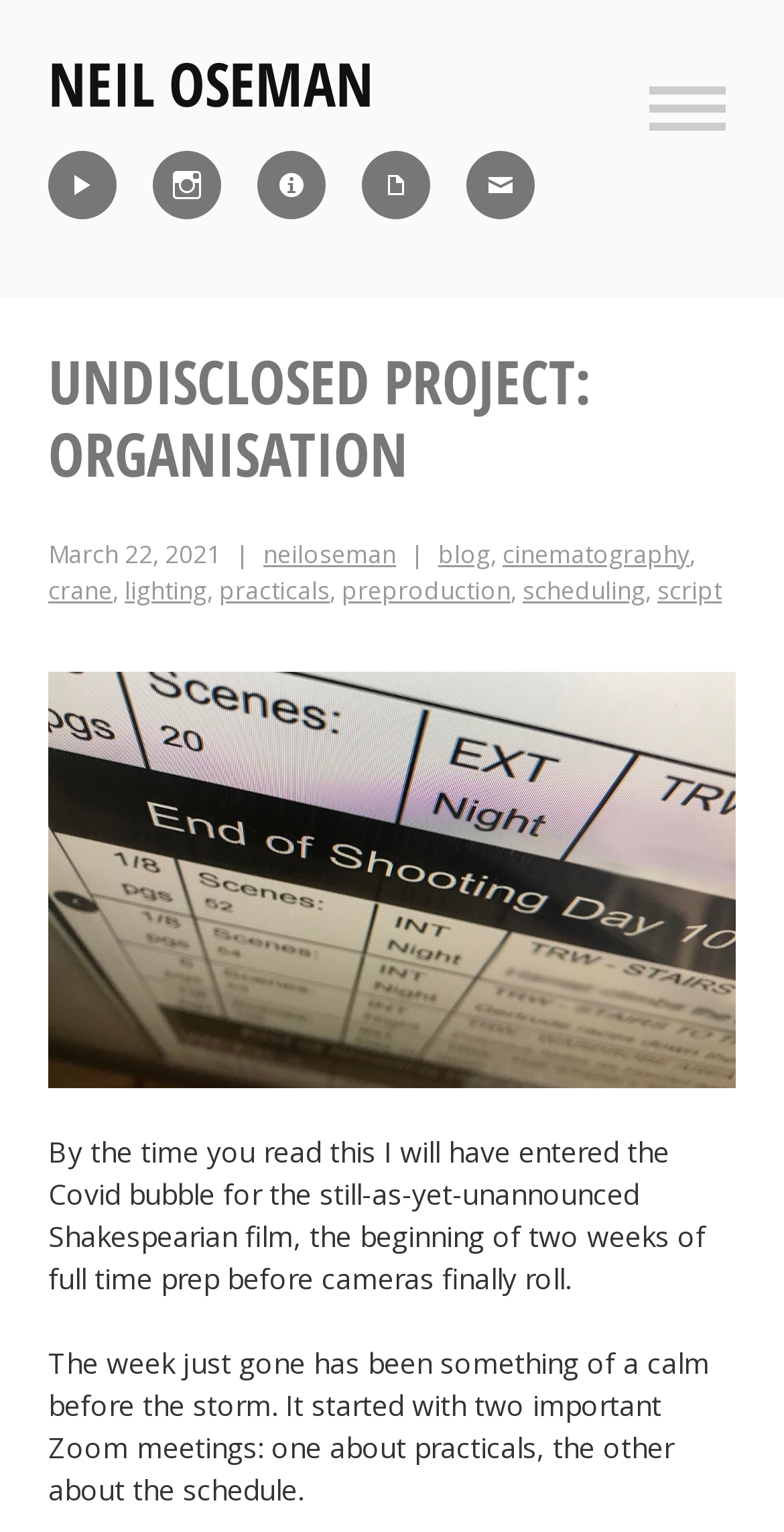Elaborate on the different components and information displayed on the webpage.

The webpage appears to be a personal blog or website of Neil Oseman, a cinematographer. At the top, there is a large heading "NEIL OSEMAN" with a link to the same text. Below this, there are several social media links, including Reel, Instagram, IMDb, CV, and Contact, arranged horizontally.

To the right of these social media links, there is a button labeled "Sidebar". When clicked, it reveals a sidebar with a header "UNDISCLOSED PROJECT: ORGANISATION". Below this header, there is a link to a date "March 22, 2021", followed by a series of links to categories, including "blog", "cinematography", "crane", "lighting", "practicals", "preproduction", "scheduling", and "script", separated by commas.

Below the sidebar, there is a main content area with two paragraphs of text. The first paragraph discusses the author's upcoming project, a Shakespearian film, and their preparation for it. The second paragraph talks about the author's recent week, including two important Zoom meetings about practicals and scheduling.